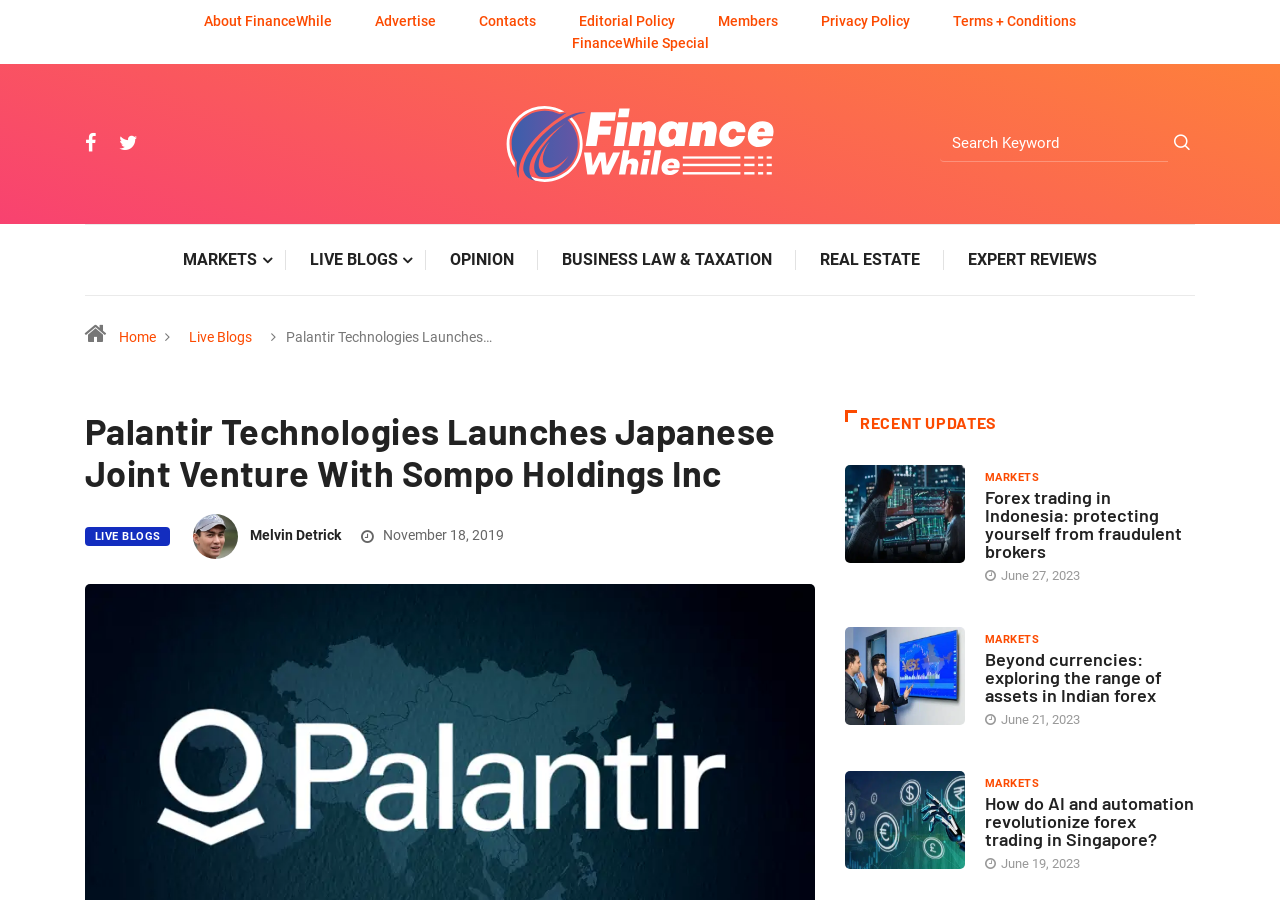Locate the headline of the webpage and generate its content.

Palantir Technologies Launches Japanese Joint Venture With Sompo Holdings Inc